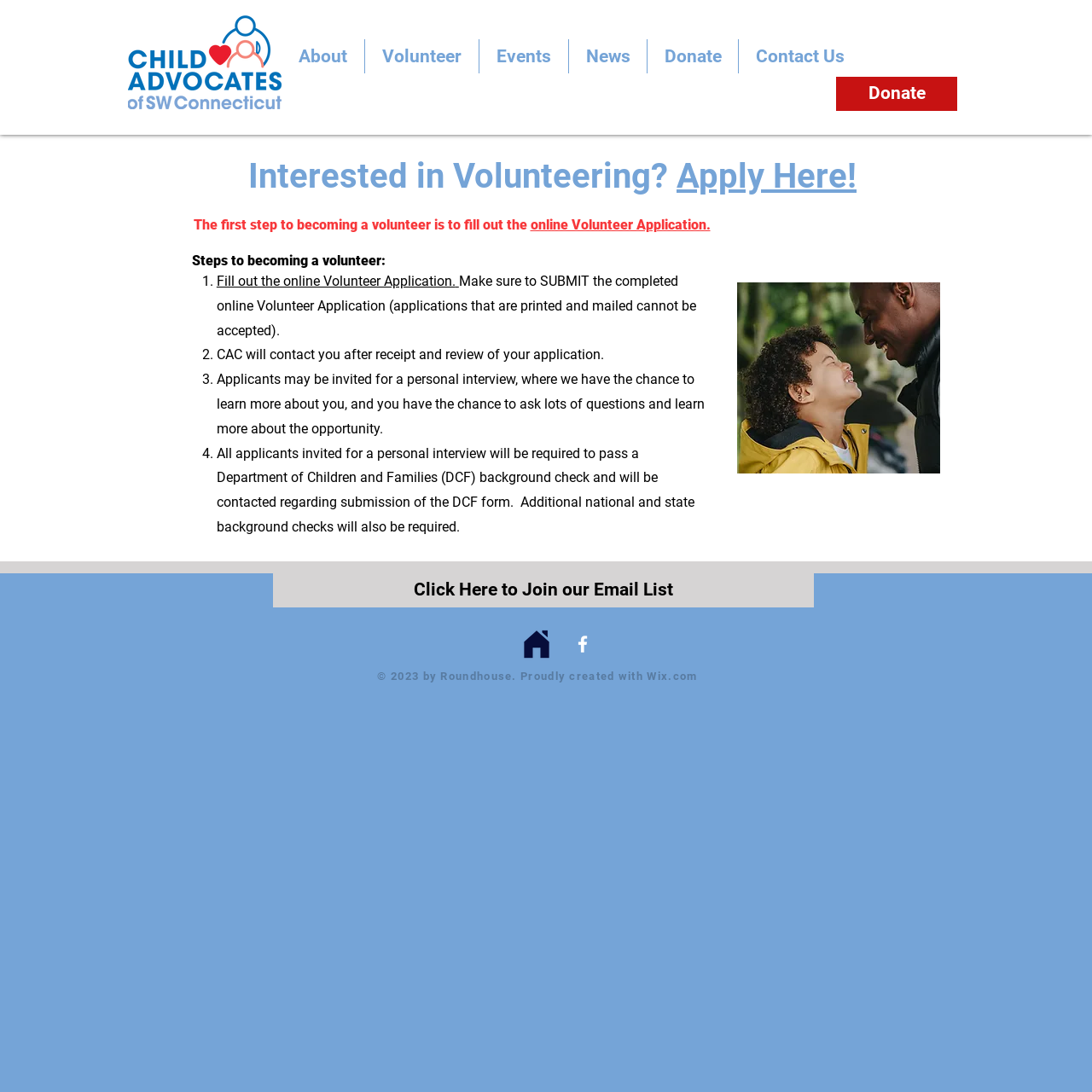Provide the bounding box coordinates of the HTML element described by the text: "The Move to Fischer". The coordinates should be in the format [left, top, right, bottom] with values between 0 and 1.

None